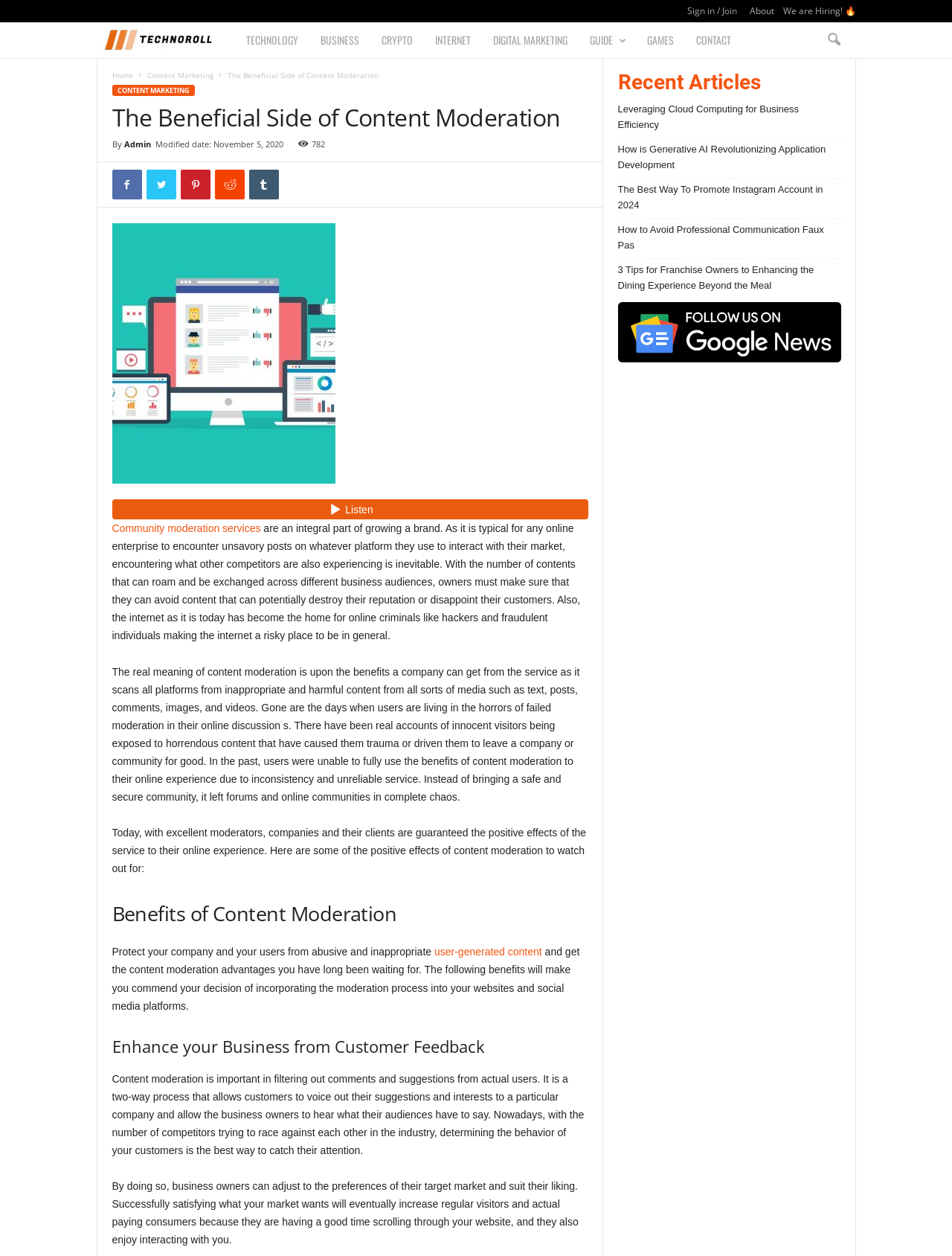What is the main title displayed on this webpage?

The Beneficial Side of Content Moderation